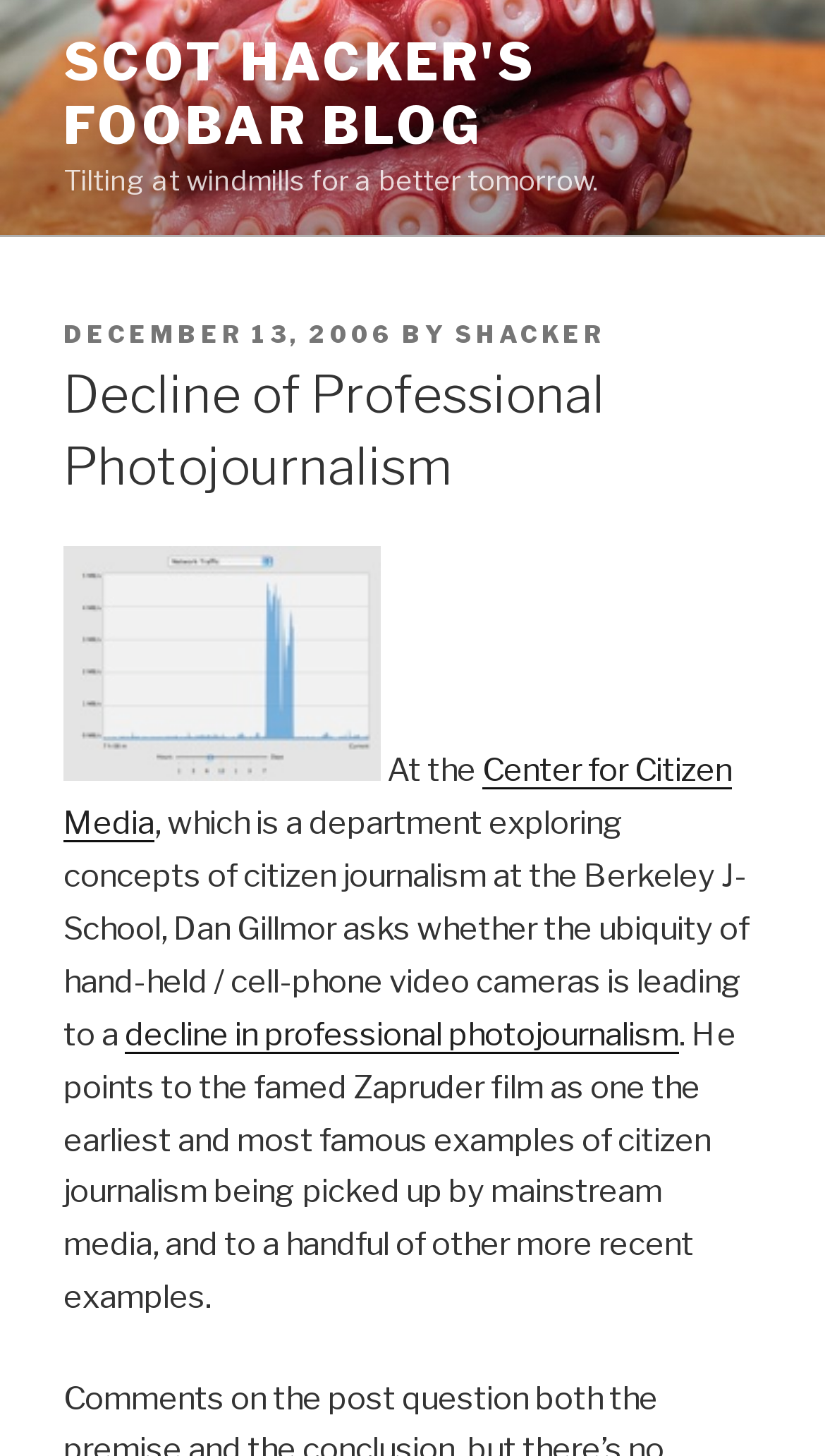Write a detailed summary of the webpage, including text, images, and layout.

The webpage appears to be a blog post titled "Decline of Professional Photojournalism" on "Scot Hacker's Foobar Blog". At the top, there is a link to the blog's main page, "SCOT HACKER'S FOOBAR BLOG", followed by a tagline "Tilting at windmills for a better tomorrow." Below this, there is a header section with the post's metadata, including the date "DECEMBER 13, 2006", the author "SHACKER", and the title "Decline of Professional Photojournalism".

The main content of the post starts with a link to an image, "Photoj-Slashdot-1", which is positioned to the left of the text. The text begins with a sentence "At the Center for Citizen Media, which is a department exploring concepts of citizen journalism at the Berkeley J-School, Dan Gillmor asks whether the ubiquity of hand-held / cell-phone video cameras is leading to a..." The sentence is interrupted by a link to the "Center for Citizen Media" and continues to discuss the decline of professional photojournalism. There is another link to the phrase "decline in professional photojournalism" within the text. The post concludes with a sentence discussing the Zapruder film and other examples of citizen journalism being picked up by mainstream media.

Overall, the webpage has a simple layout with a clear hierarchy of elements, making it easy to navigate and read.